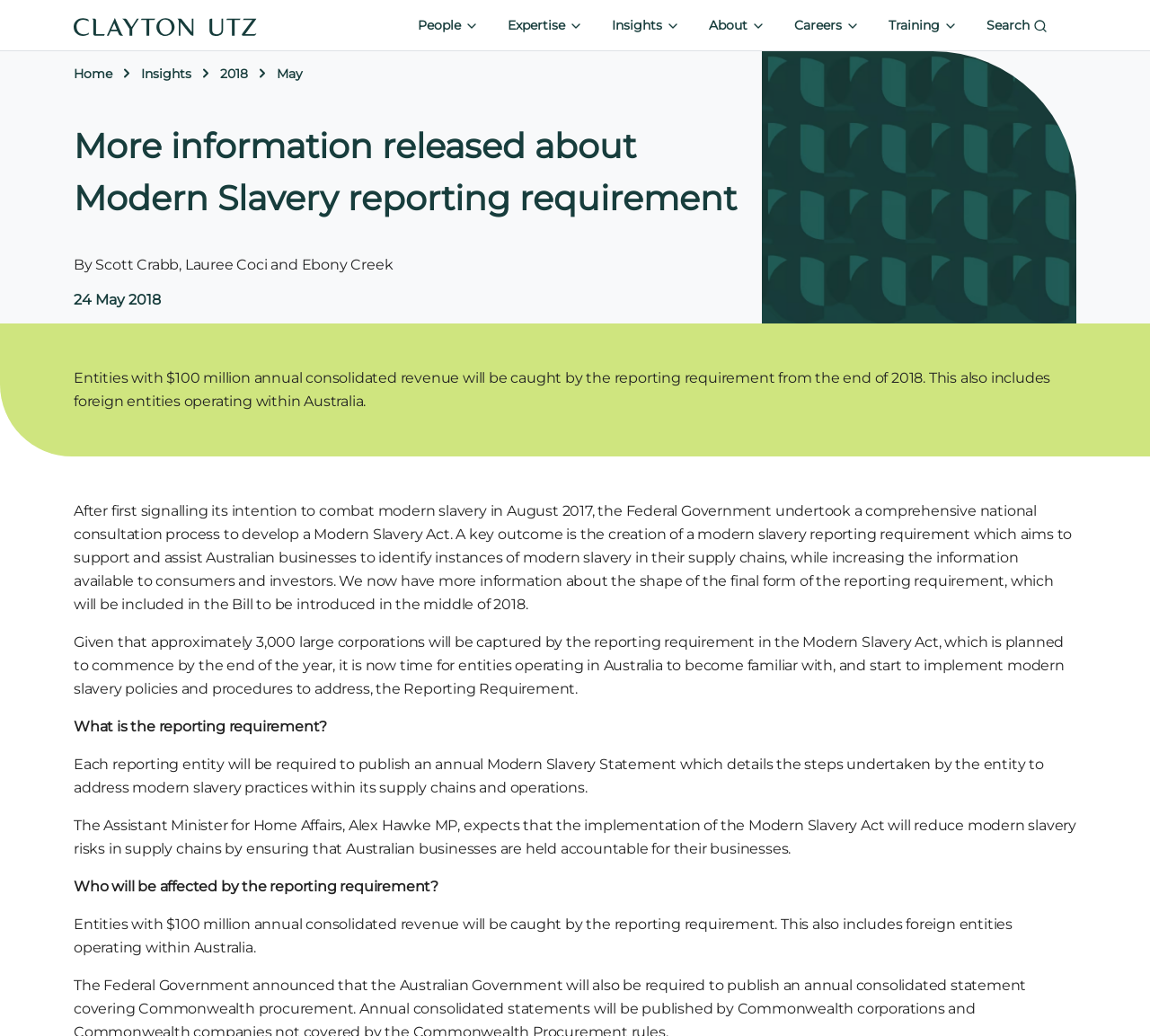How many large corporations will be captured by the reporting requirement?
Please look at the screenshot and answer in one word or a short phrase.

Approximately 3,000